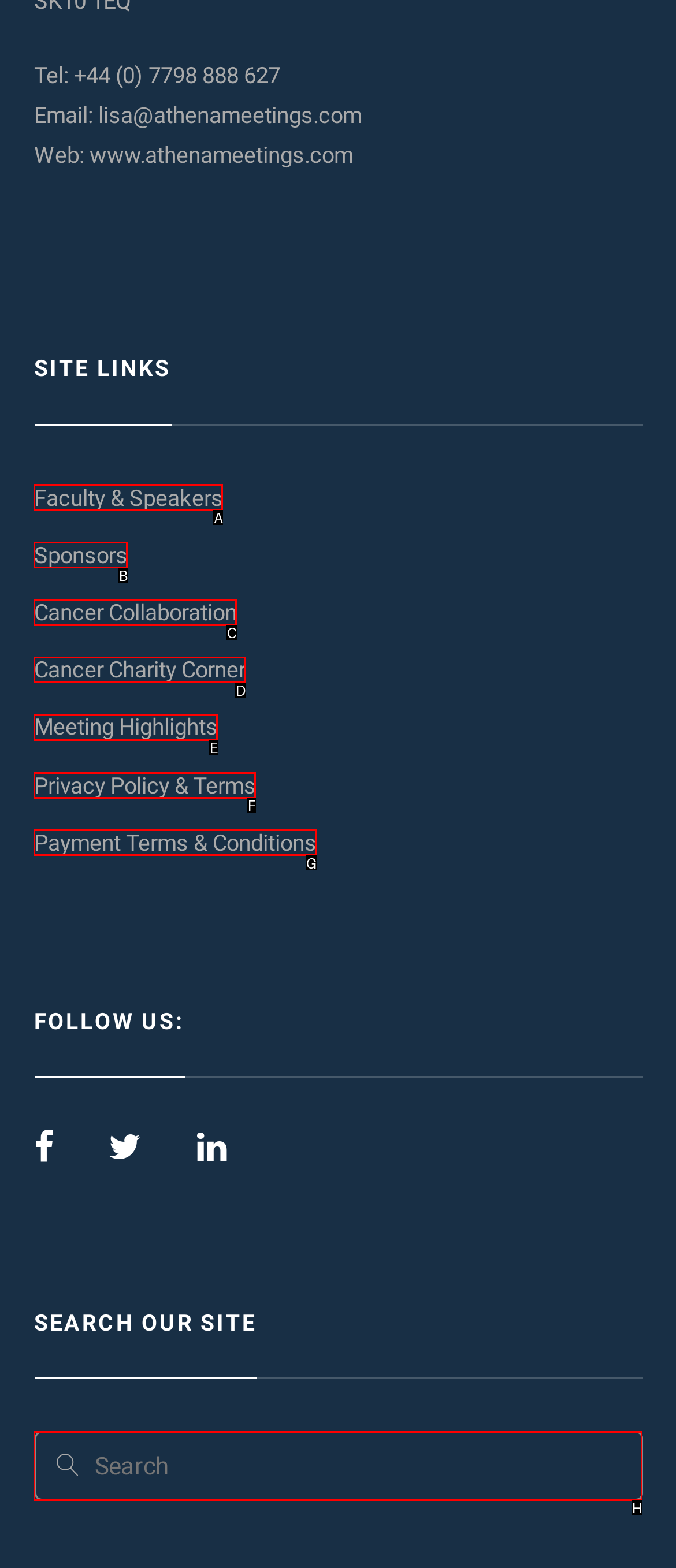Determine the letter of the element I should select to fulfill the following instruction: search on the site. Just provide the letter.

H